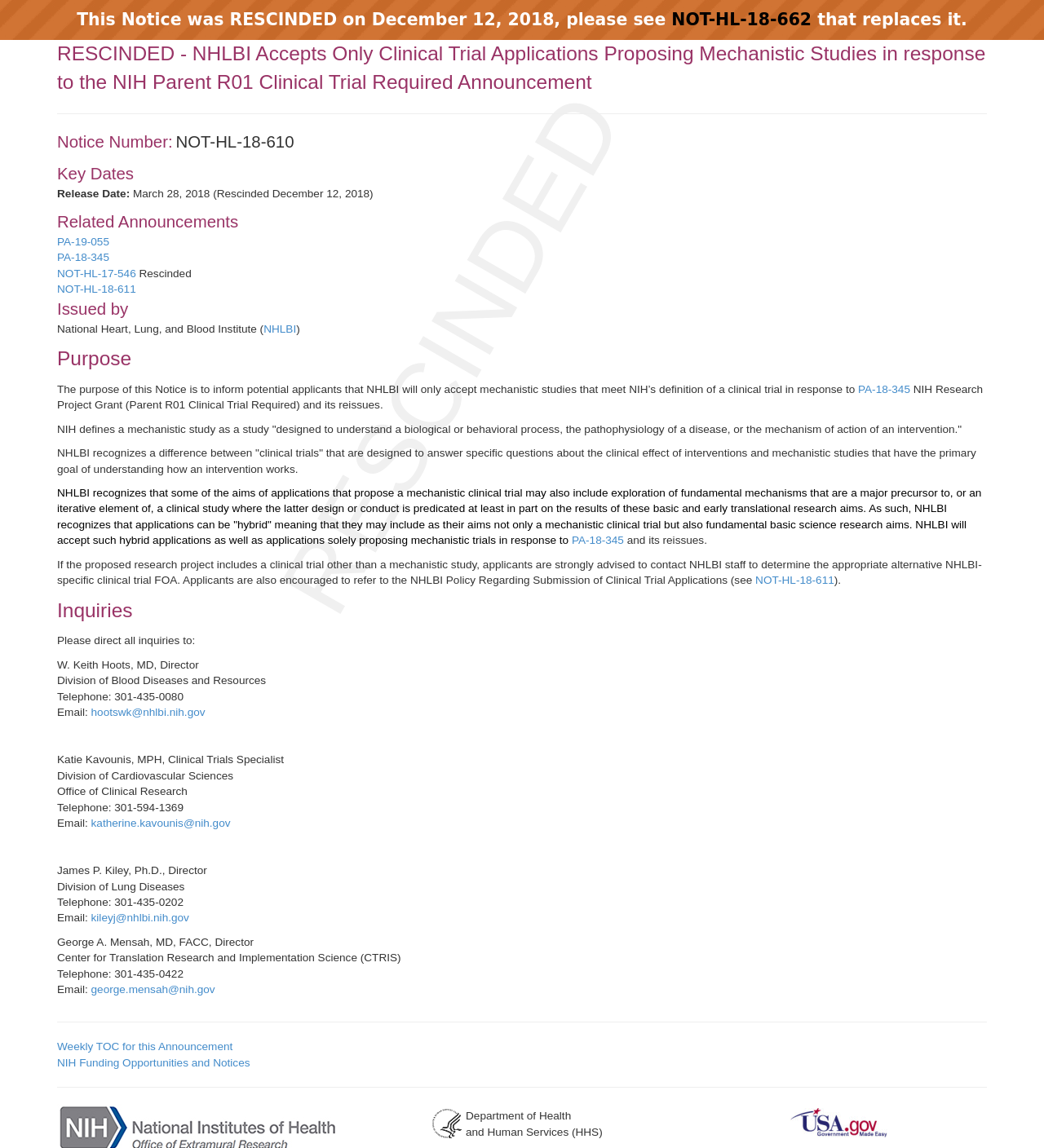Provide a single word or phrase to answer the given question: 
How many links are there in the 'Related Announcements' section?

4